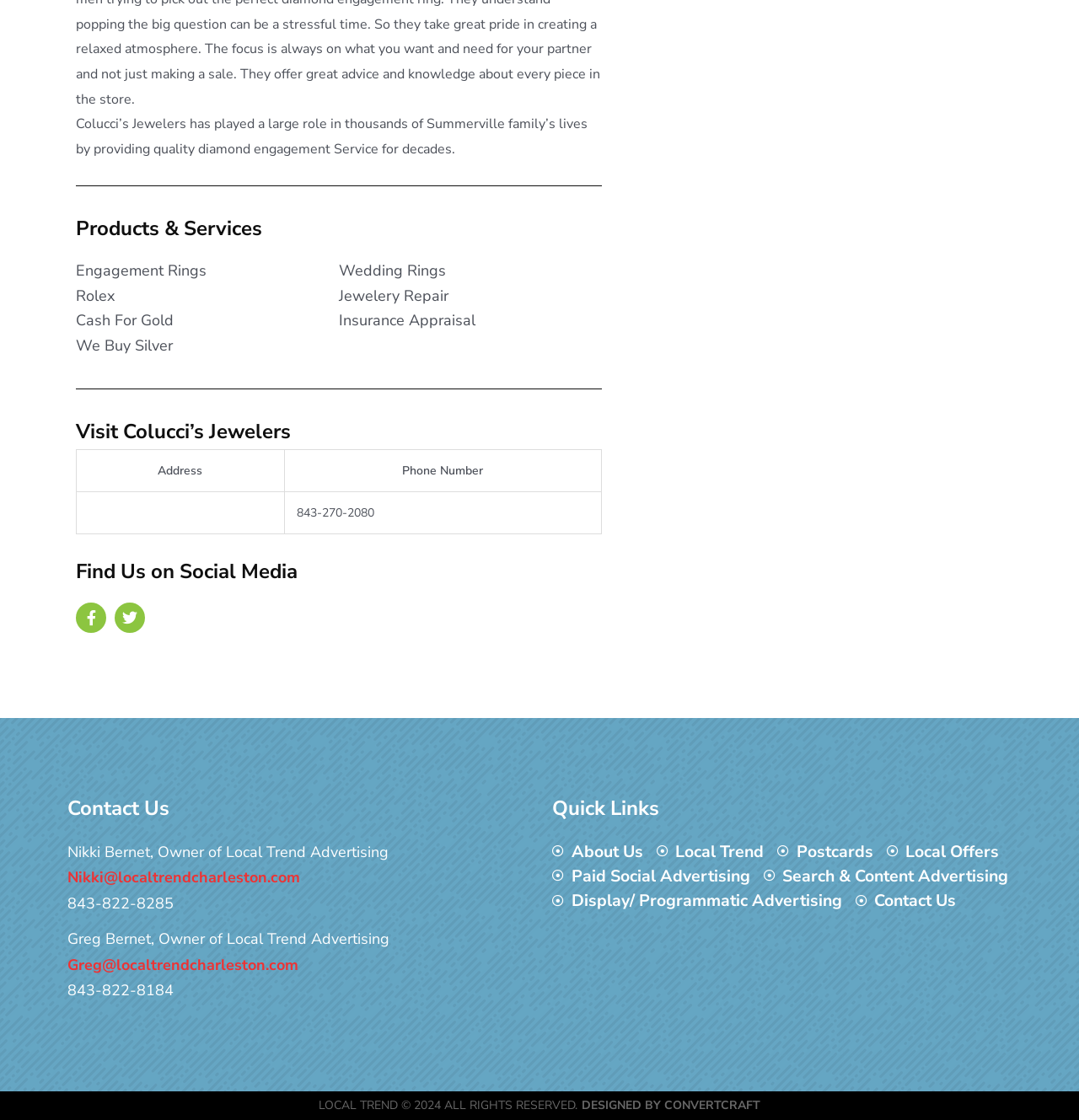Pinpoint the bounding box coordinates of the area that must be clicked to complete this instruction: "Click on 'About Us'".

[0.512, 0.749, 0.596, 0.771]